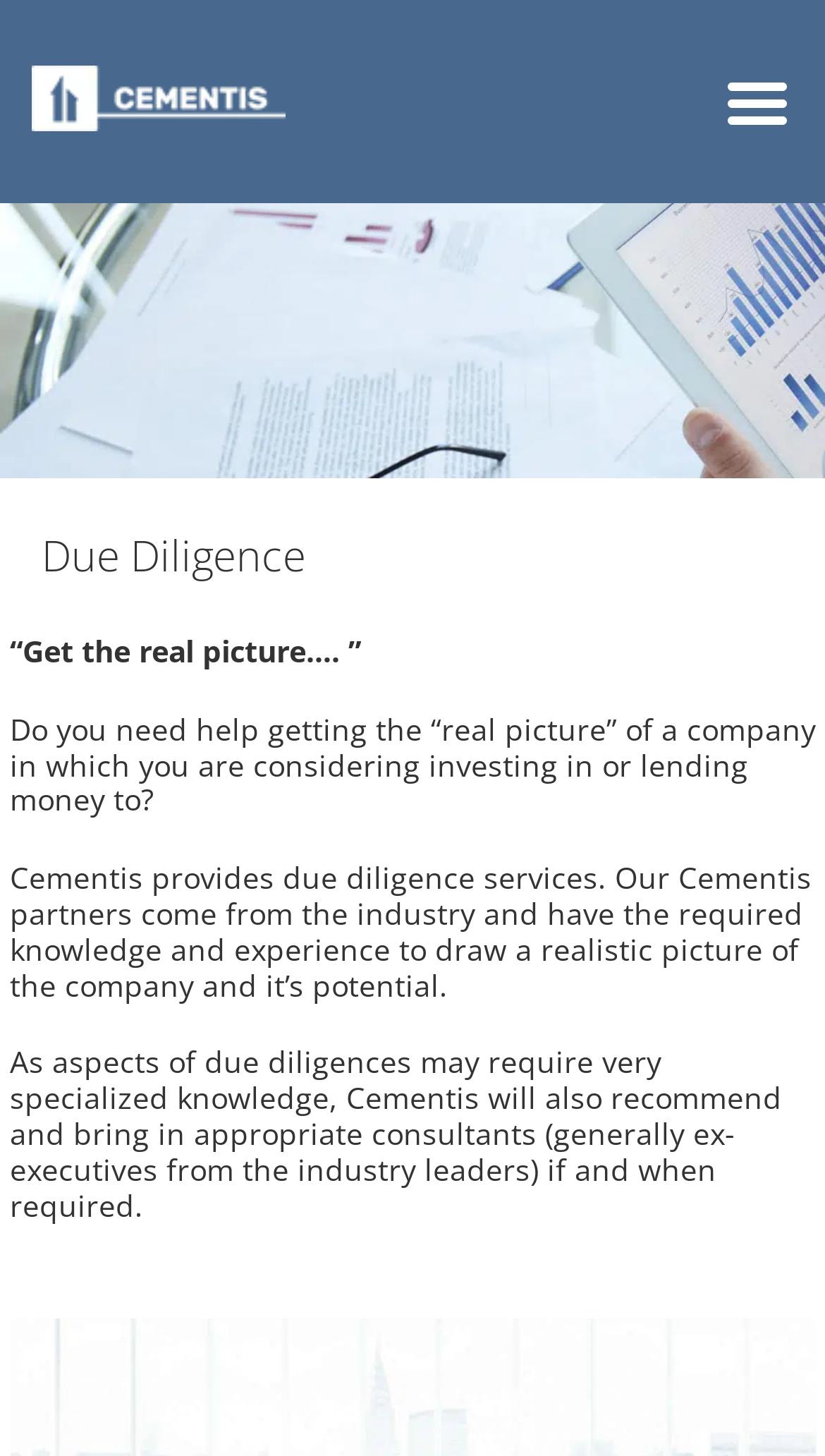Give a succinct answer to this question in a single word or phrase: 
Who are the consultants recommended by Cementis?

Ex-executives from industry leaders